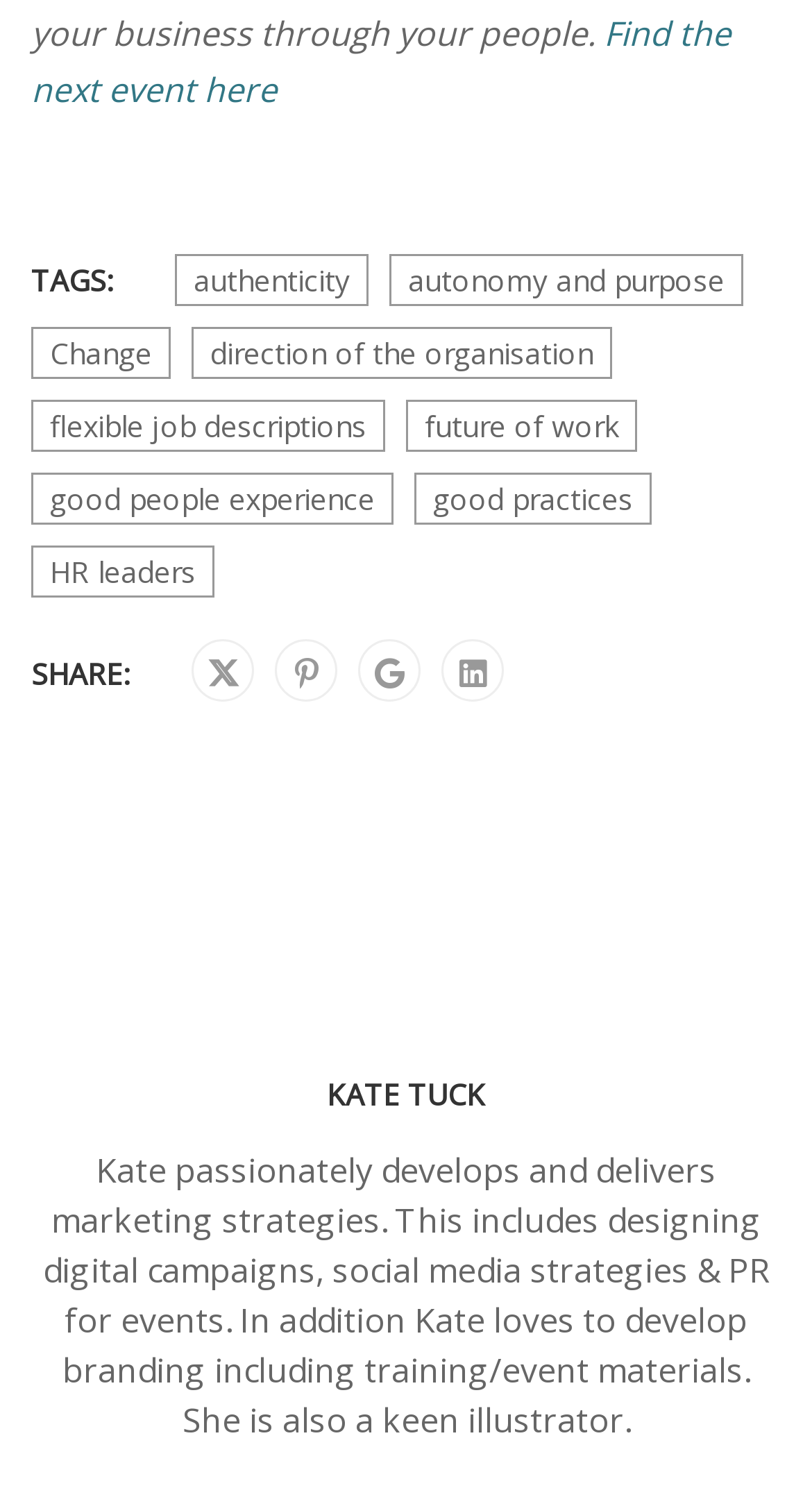Please identify the bounding box coordinates of the clickable area that will fulfill the following instruction: "download Voot app wendos". The coordinates should be in the format of four float numbers between 0 and 1, i.e., [left, top, right, bottom].

None